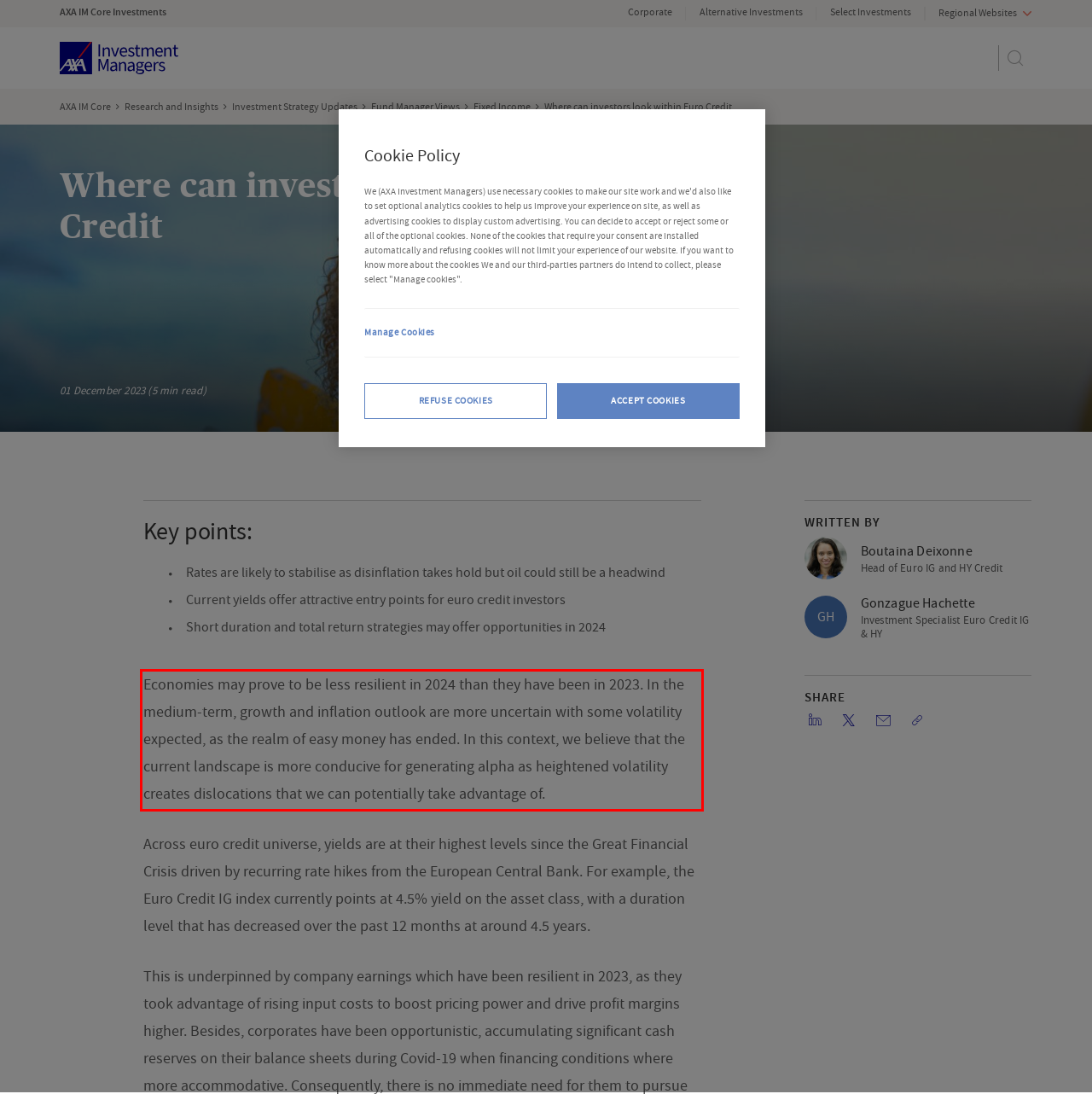Please recognize and transcribe the text located inside the red bounding box in the webpage image.

Economies may prove to be less resilient in 2024 than they have been in 2023. In the medium-term, growth and inflation outlook are more uncertain with some volatility expected, as the realm of easy money has ended. In this context, we believe that the current landscape is more conducive for generating alpha as heightened volatility creates dislocations that we can potentially take advantage of.